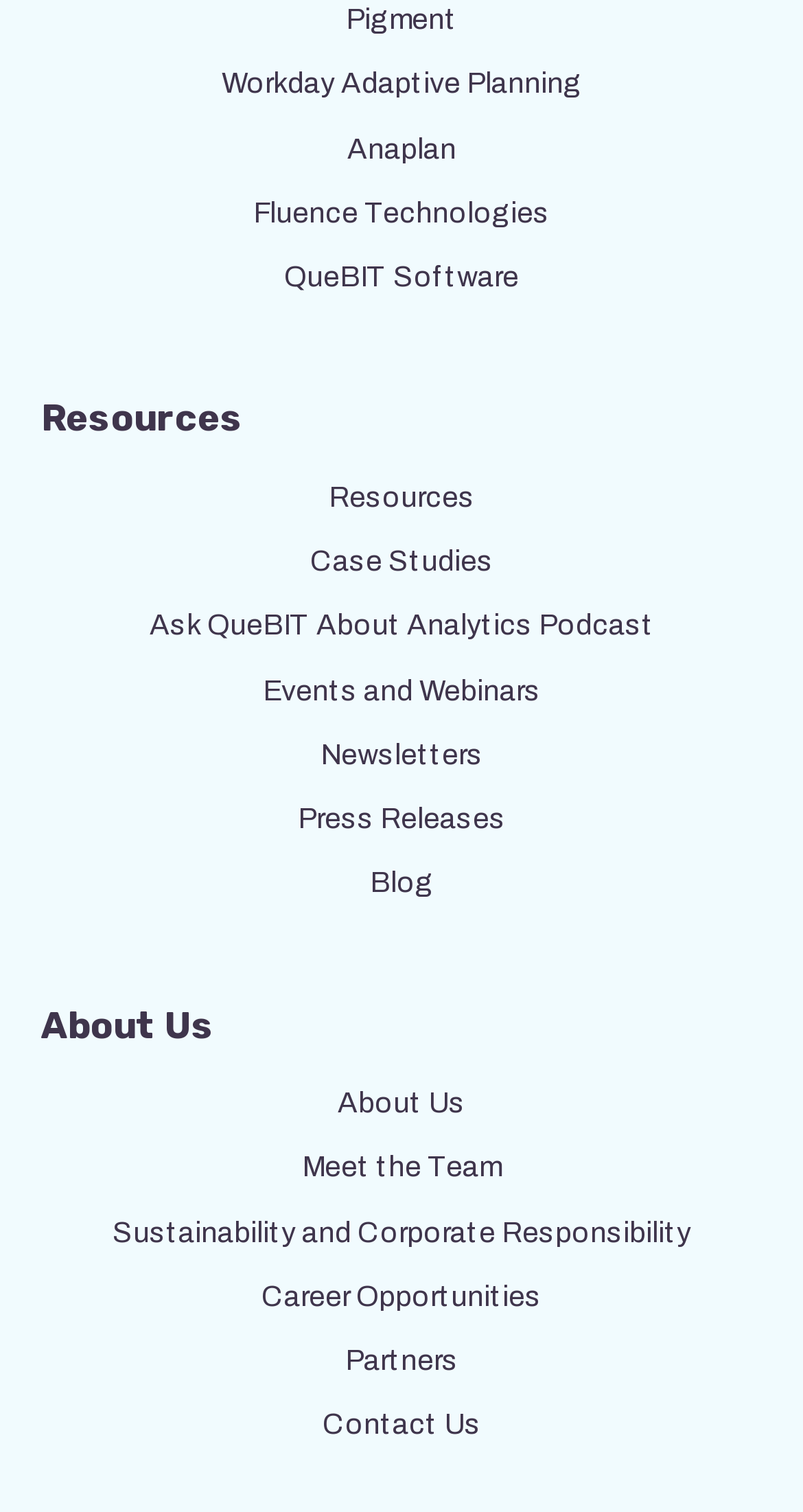What is the company's focus besides analytics?
Using the screenshot, give a one-word or short phrase answer.

Sustainability and Corporate Responsibility